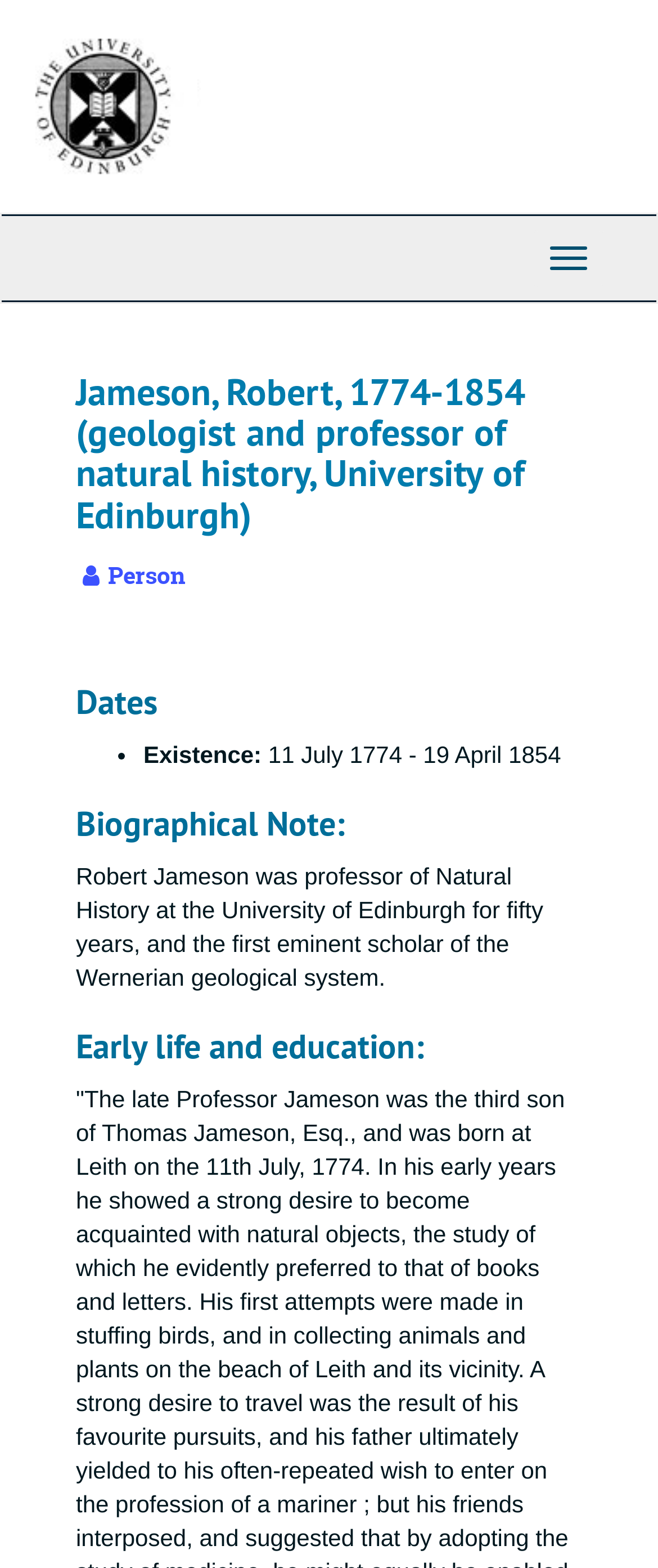Analyze the image and answer the question with as much detail as possible: 
What is the name of the university Robert Jameson was affiliated with?

I found this information by looking at the top of the webpage, where the university's name is listed, and also in the biographical note section, where it is mentioned as the institution where Robert Jameson was a professor.